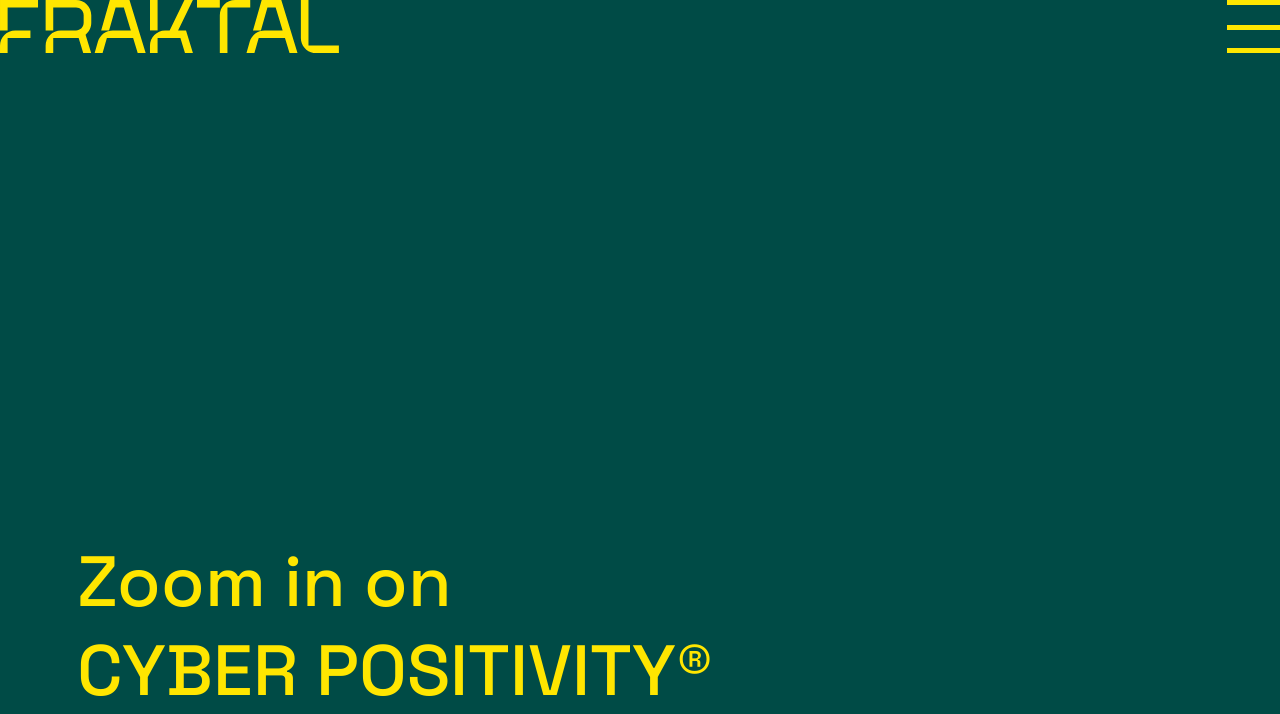Please pinpoint the bounding box coordinates for the region I should click to adhere to this instruction: "Go to Cases page".

[0.06, 0.078, 0.315, 0.202]